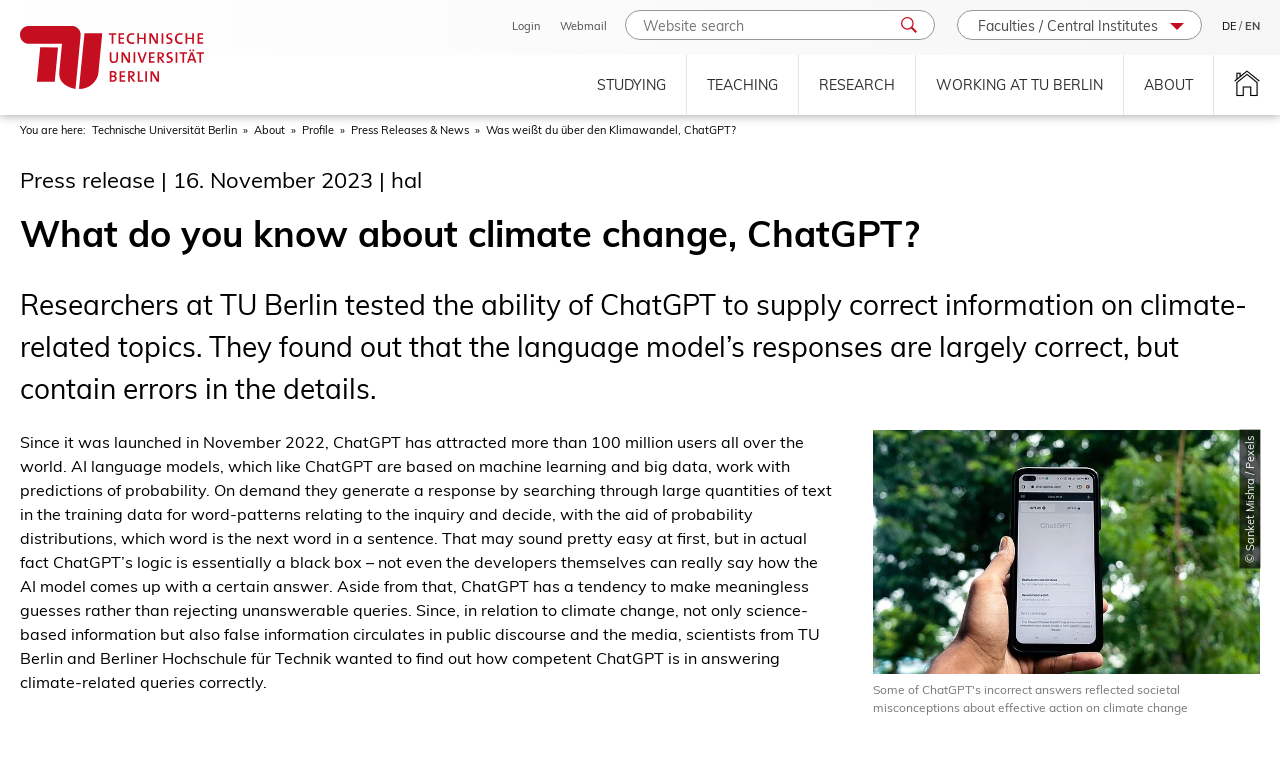Identify the bounding box coordinates for the UI element that matches this description: "About".

[0.878, 0.072, 0.948, 0.15]